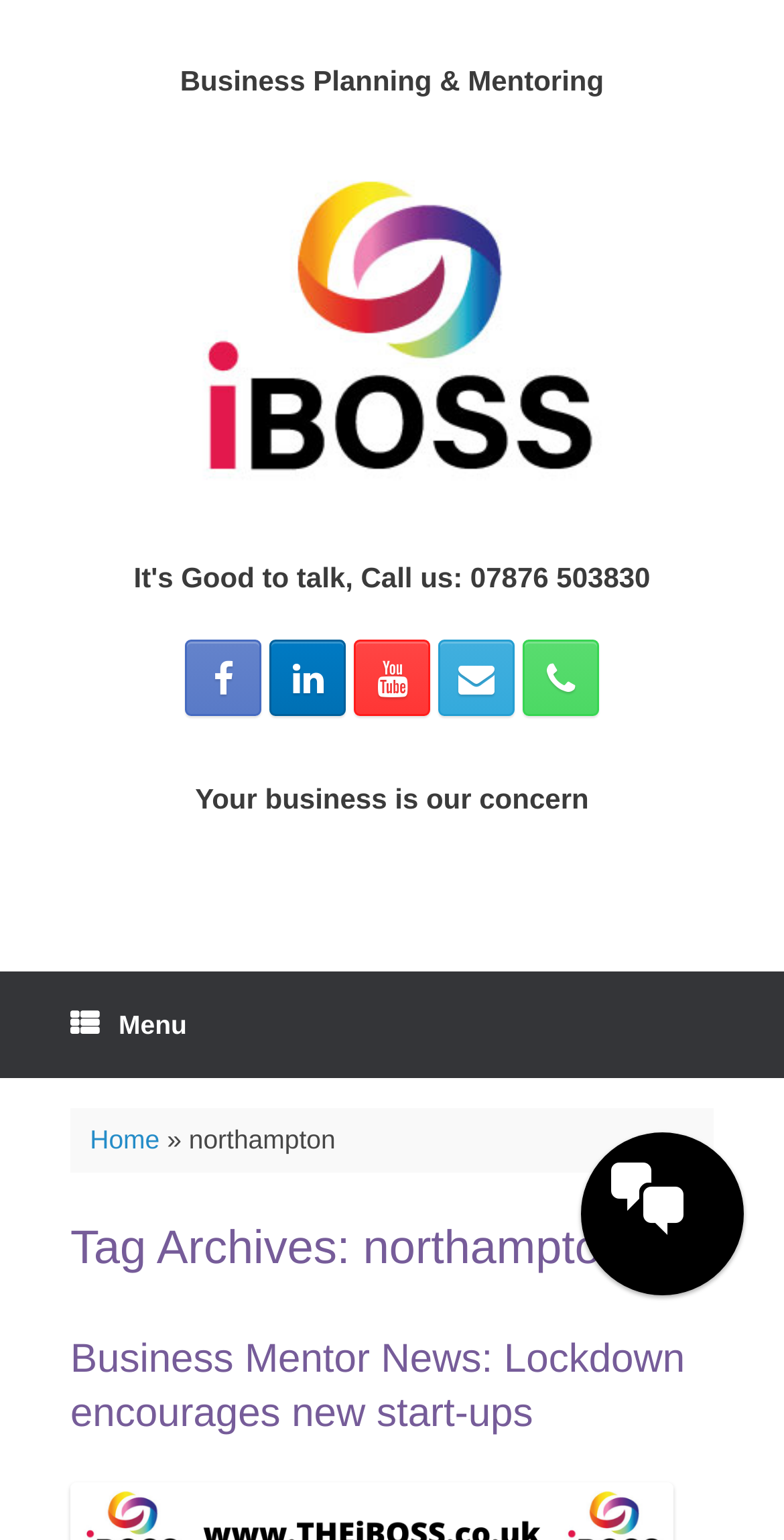Given the element description "parent_node: Business Planning & Mentoring", identify the bounding box of the corresponding UI element.

[0.179, 0.307, 0.821, 0.326]